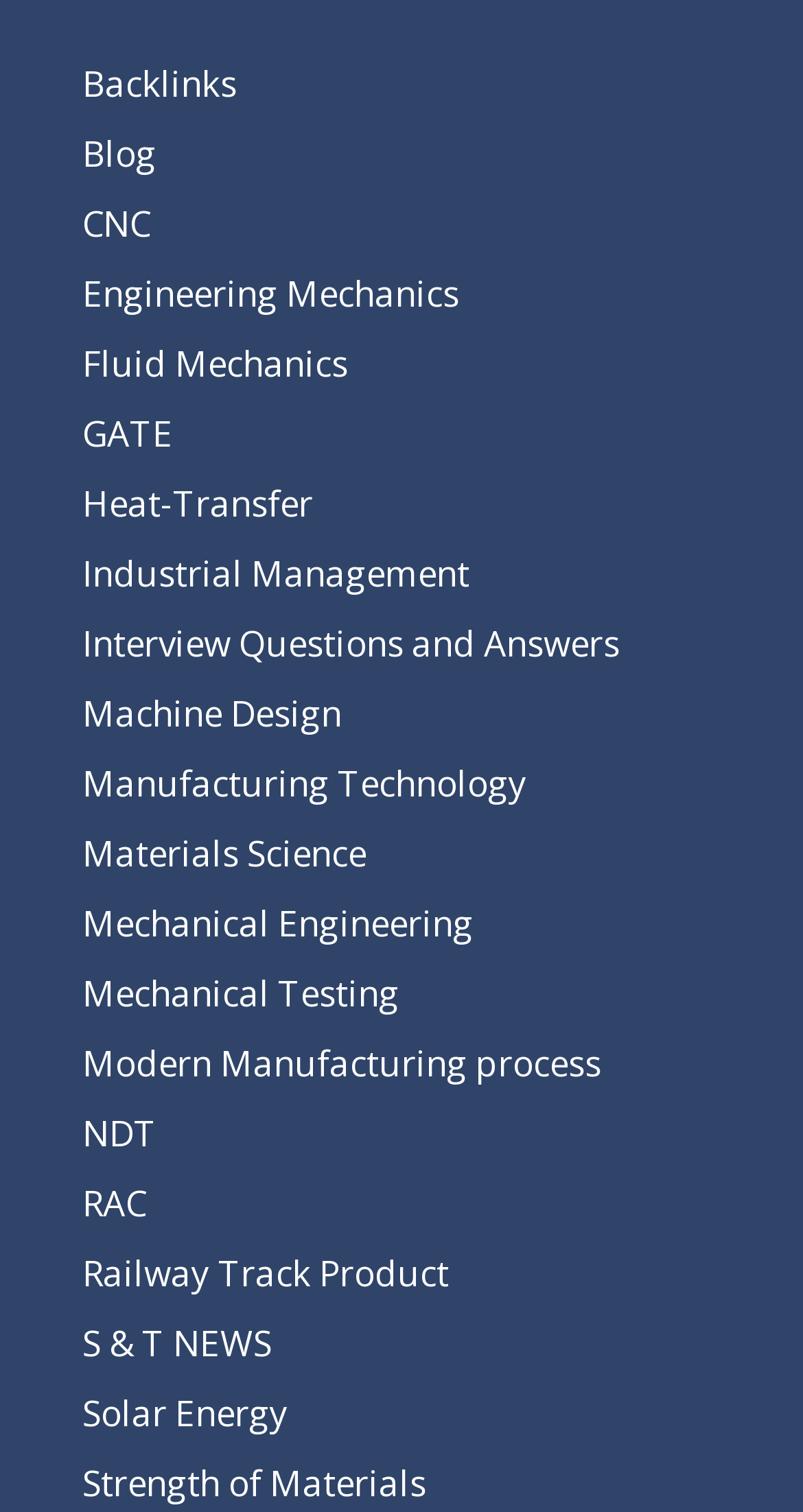Find the bounding box coordinates for the UI element that matches this description: "Engineering Mechanics".

[0.103, 0.178, 0.572, 0.209]